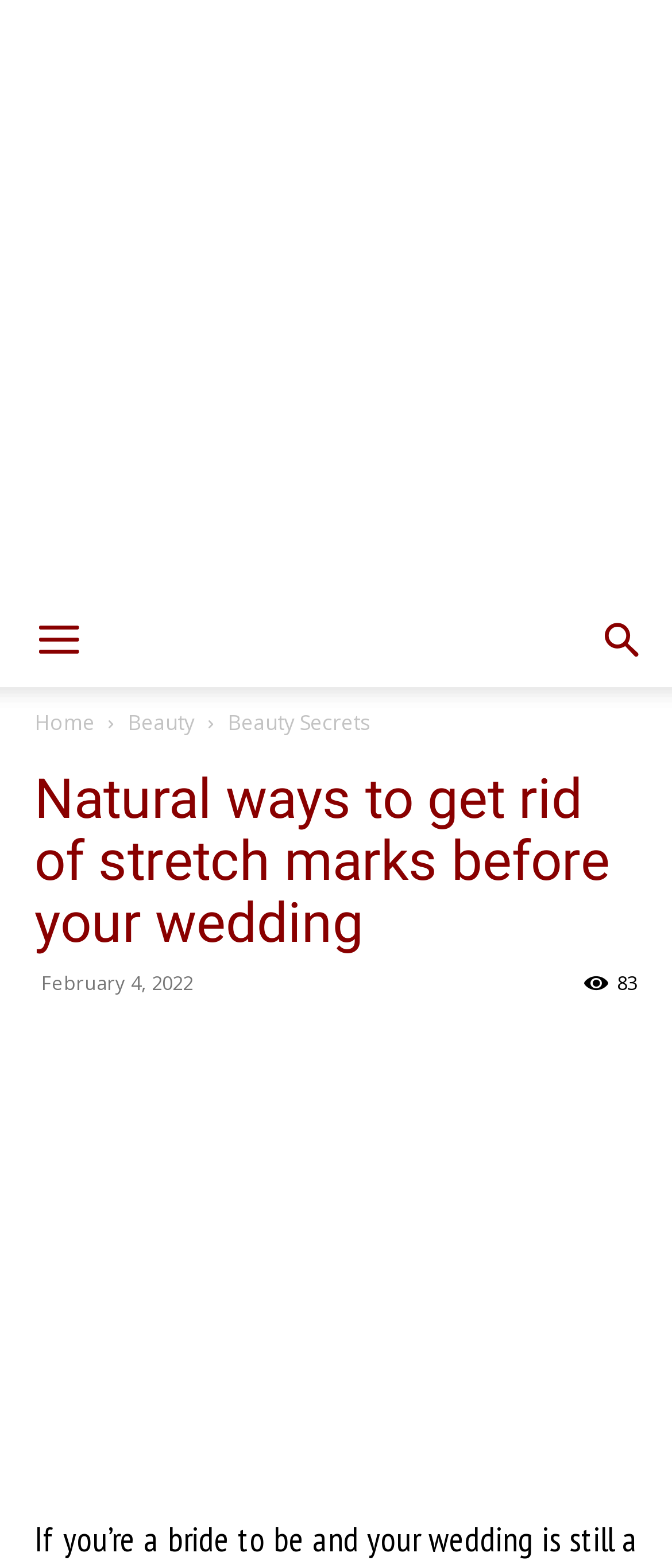Determine the bounding box coordinates for the area that should be clicked to carry out the following instruction: "Go to the home page".

[0.051, 0.451, 0.141, 0.47]